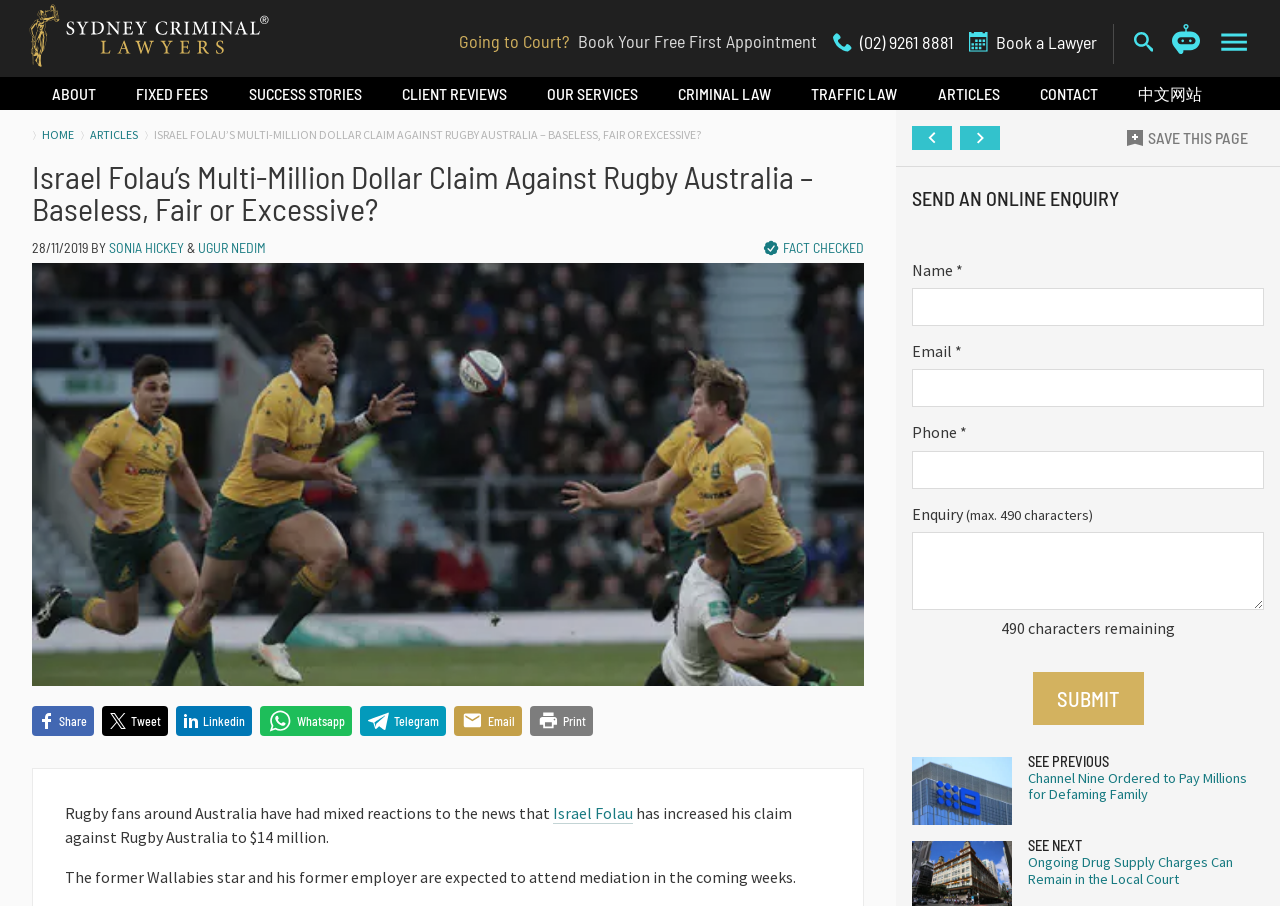Extract the primary header of the webpage and generate its text.

Israel Folau’s Multi-Million Dollar Claim Against Rugby Australia – Baseless, Fair or Excessive?